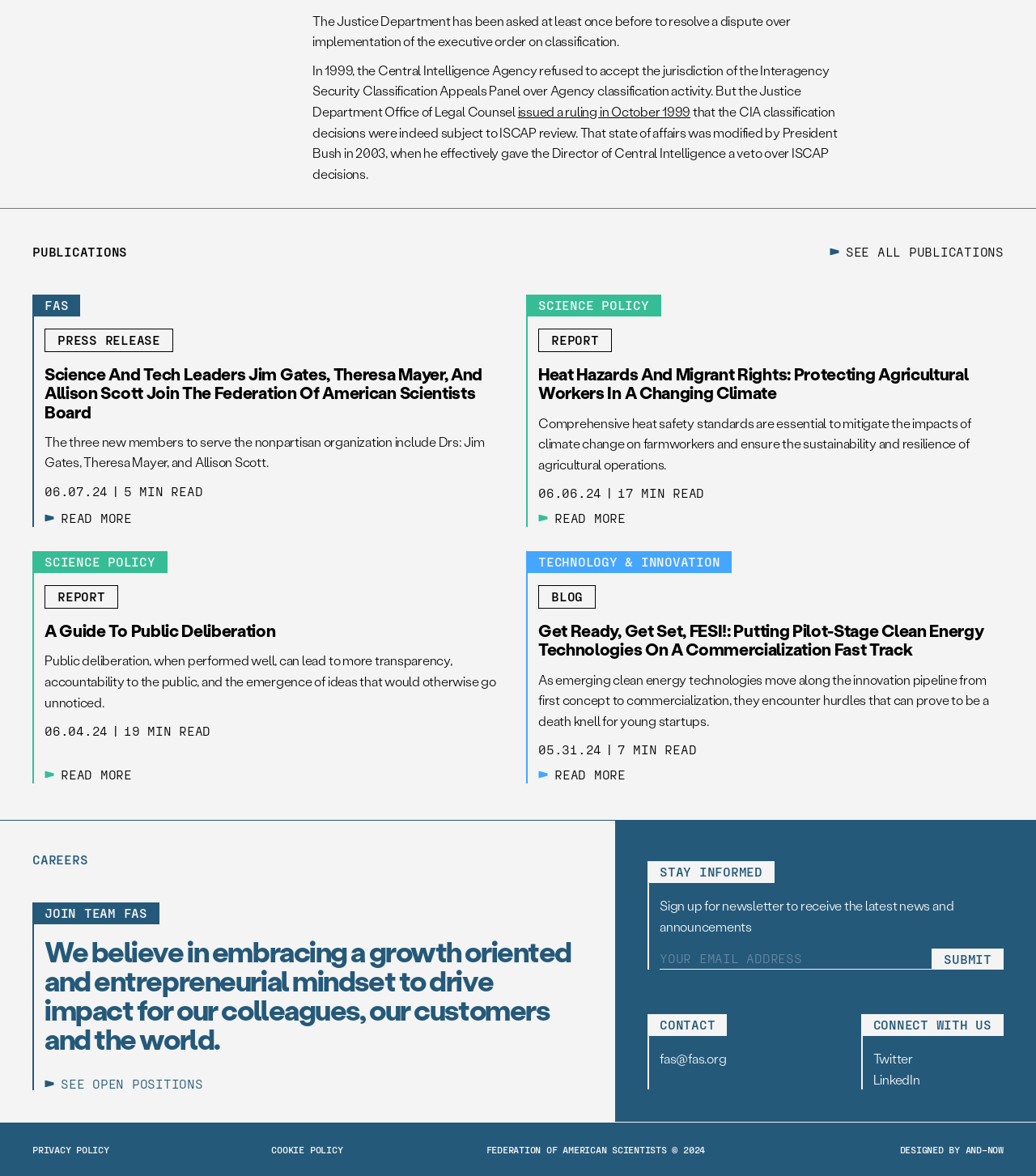Please identify the bounding box coordinates of where to click in order to follow the instruction: "Read more about FAS press release".

[0.031, 0.251, 0.492, 0.448]